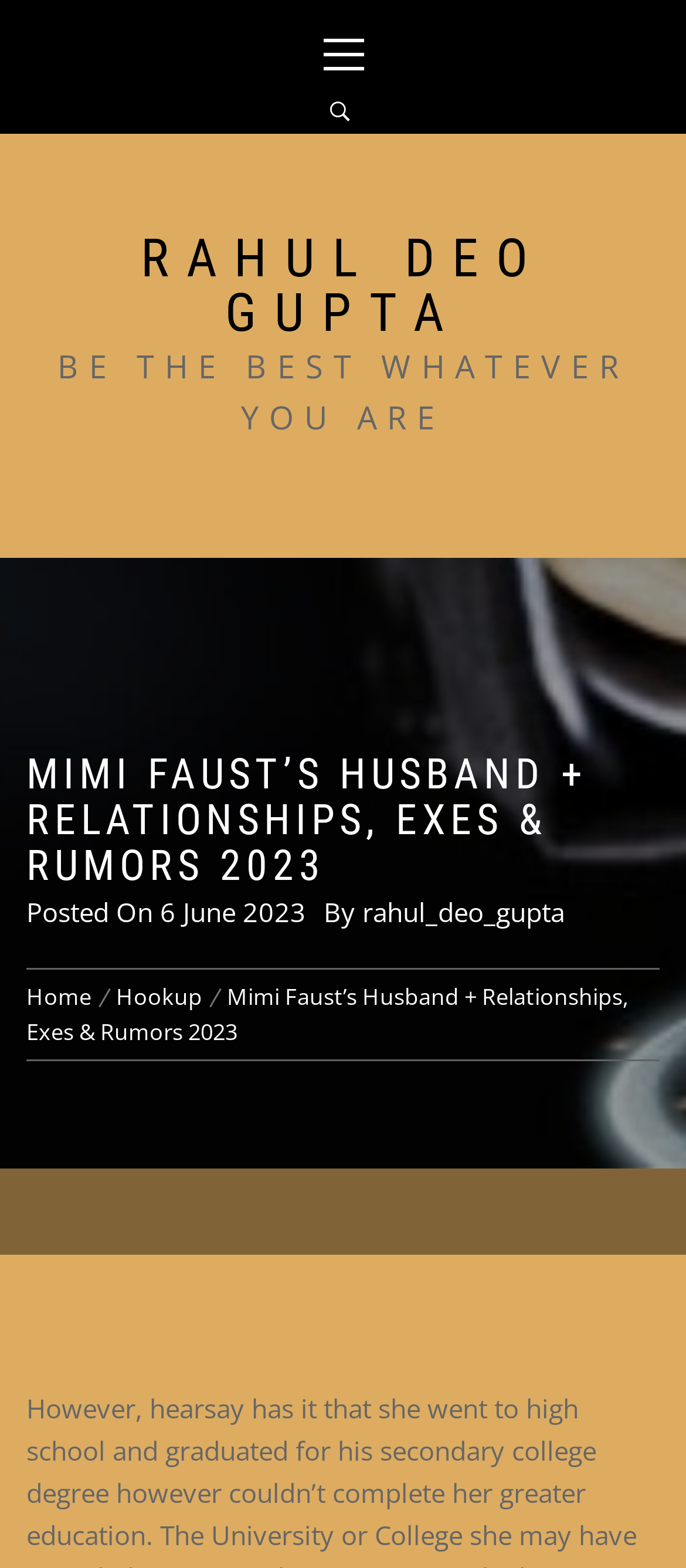What is the text above the breadcrumbs?
Answer the question with a single word or phrase, referring to the image.

BE THE BEST WHATEVER YOU ARE